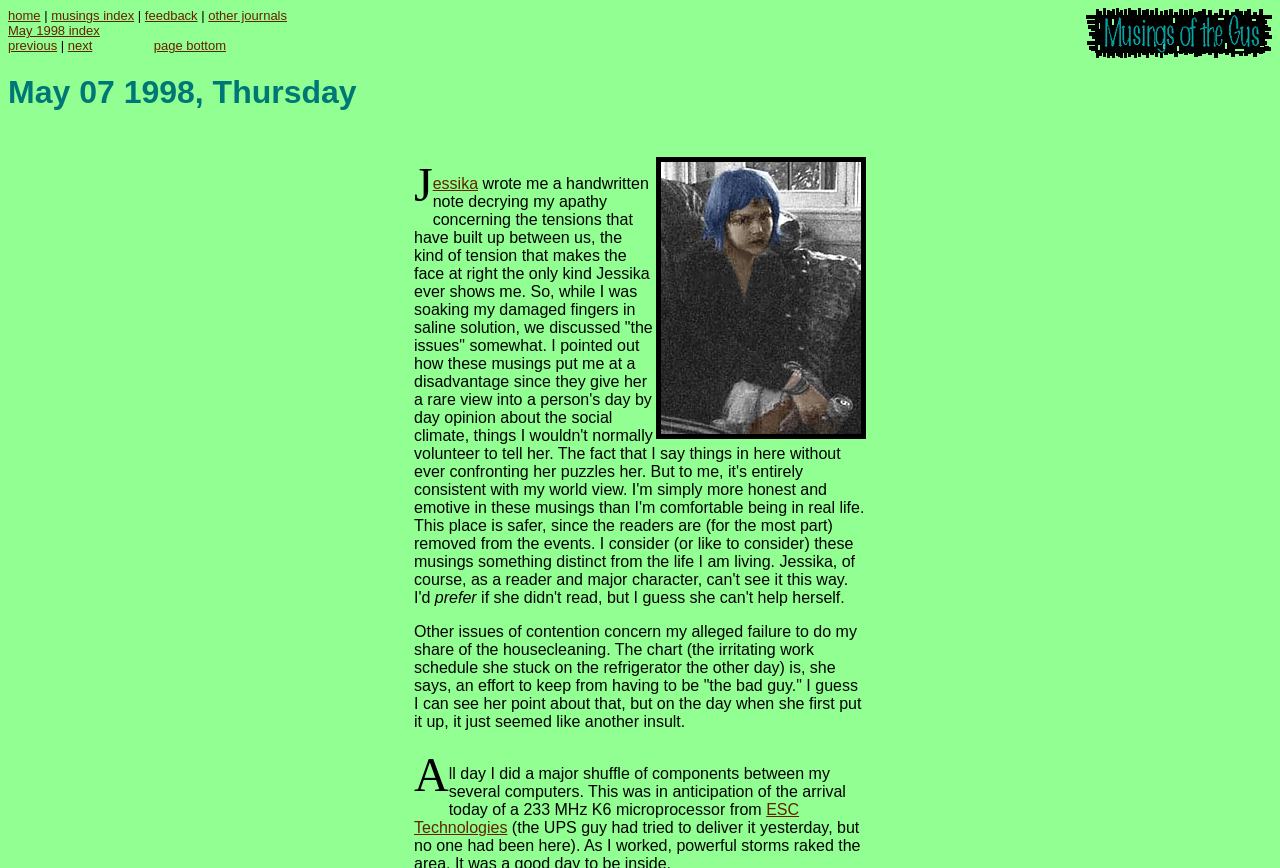Respond with a single word or short phrase to the following question: 
What is the title of the webpage?

The Musings of the Gus